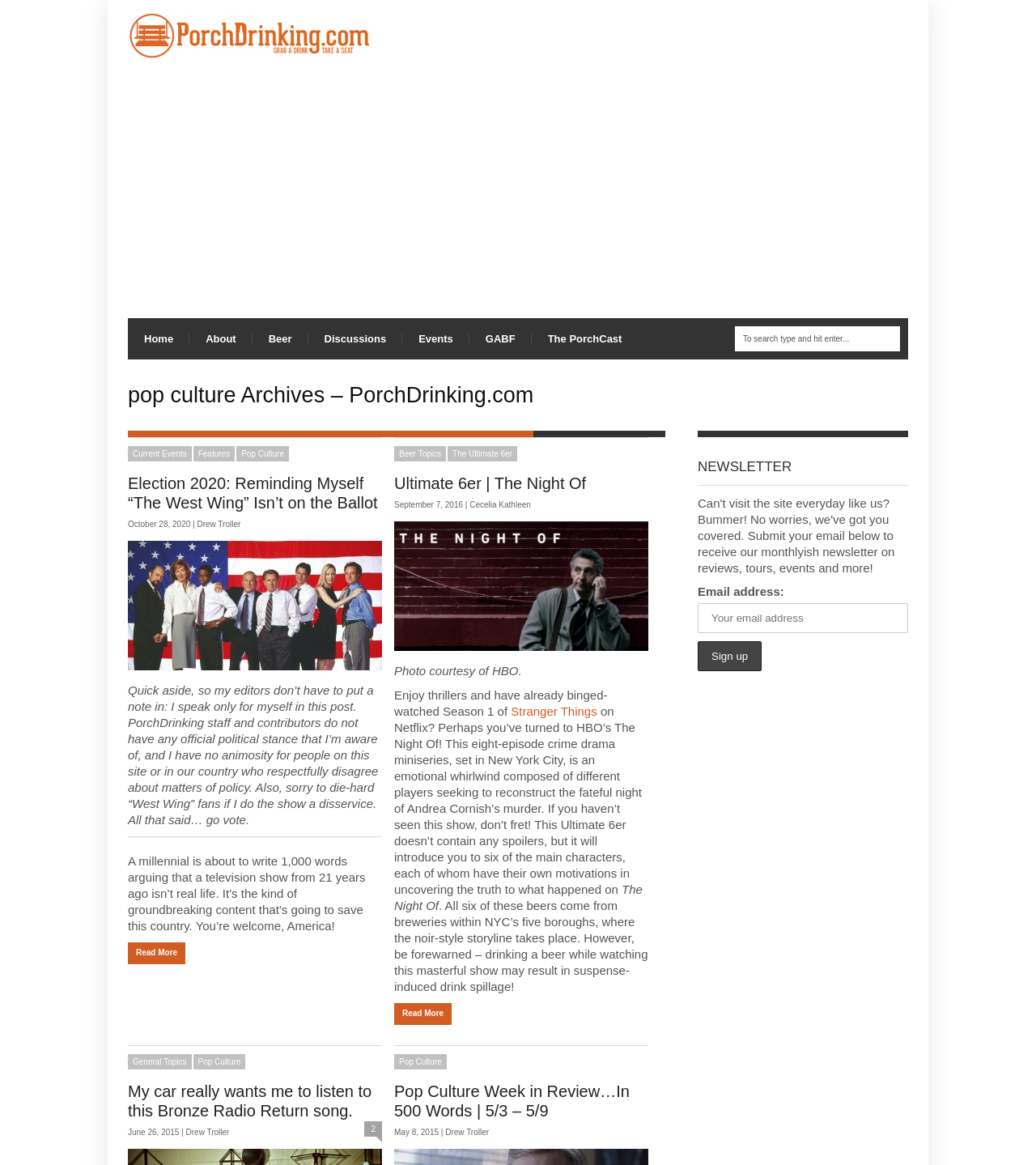Could you determine the bounding box coordinates of the clickable element to complete the instruction: "Click on the 'Read More' button"? Provide the coordinates as four float numbers between 0 and 1, i.e., [left, top, right, bottom].

[0.123, 0.809, 0.179, 0.828]